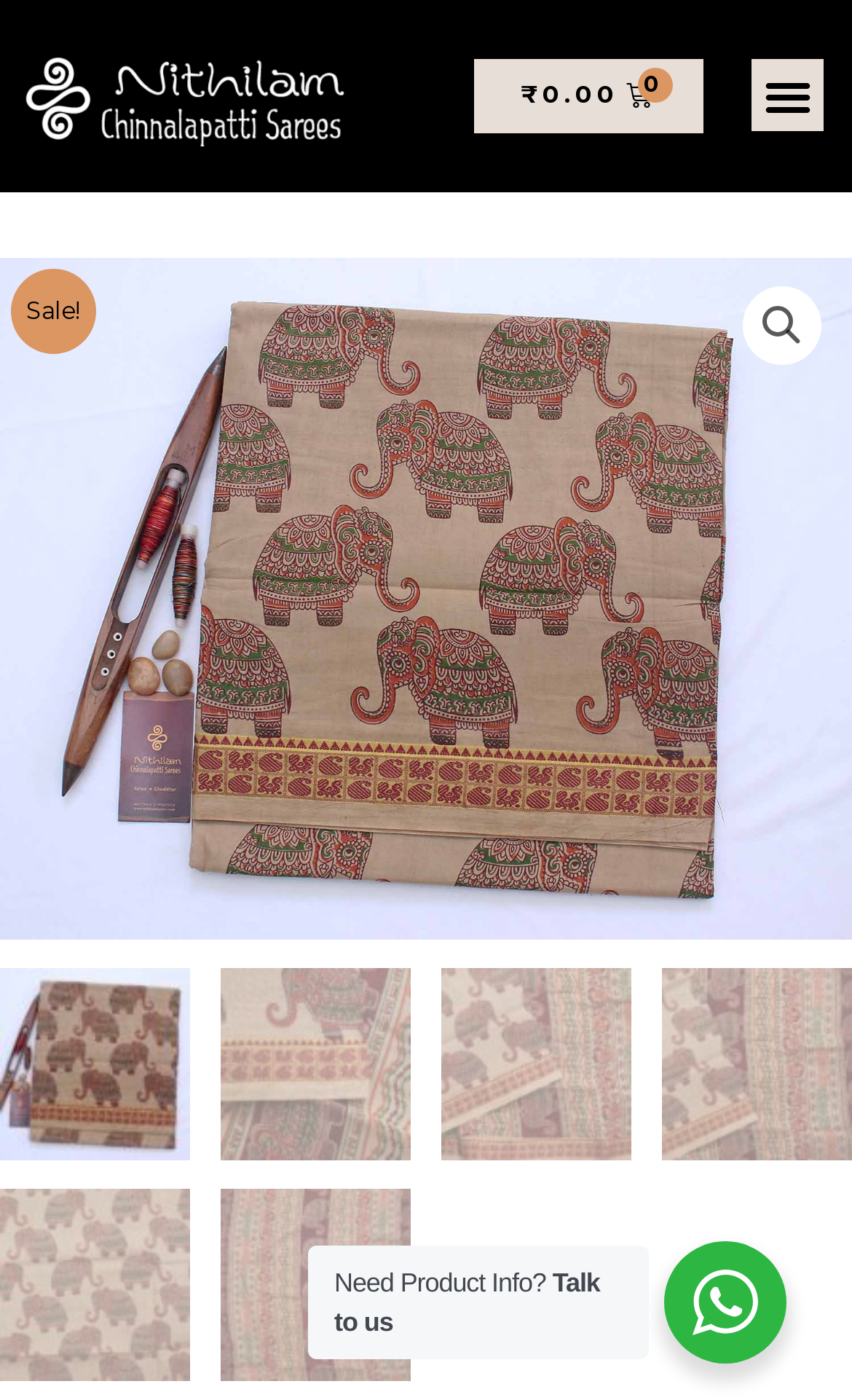Reply to the question with a single word or phrase:
What is the price of the product?

₹0.00